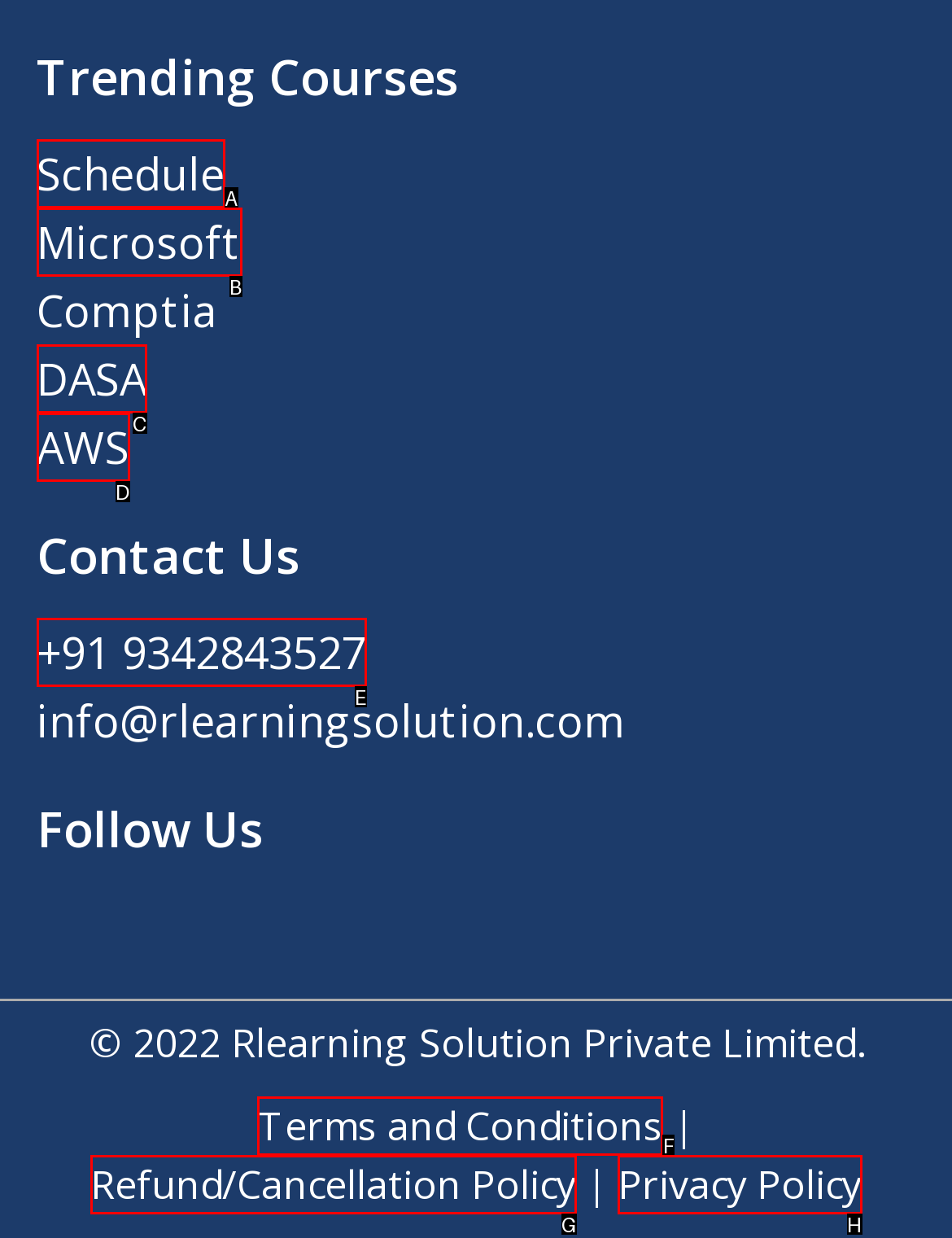Using the description: Terms and Conditions
Identify the letter of the corresponding UI element from the choices available.

F